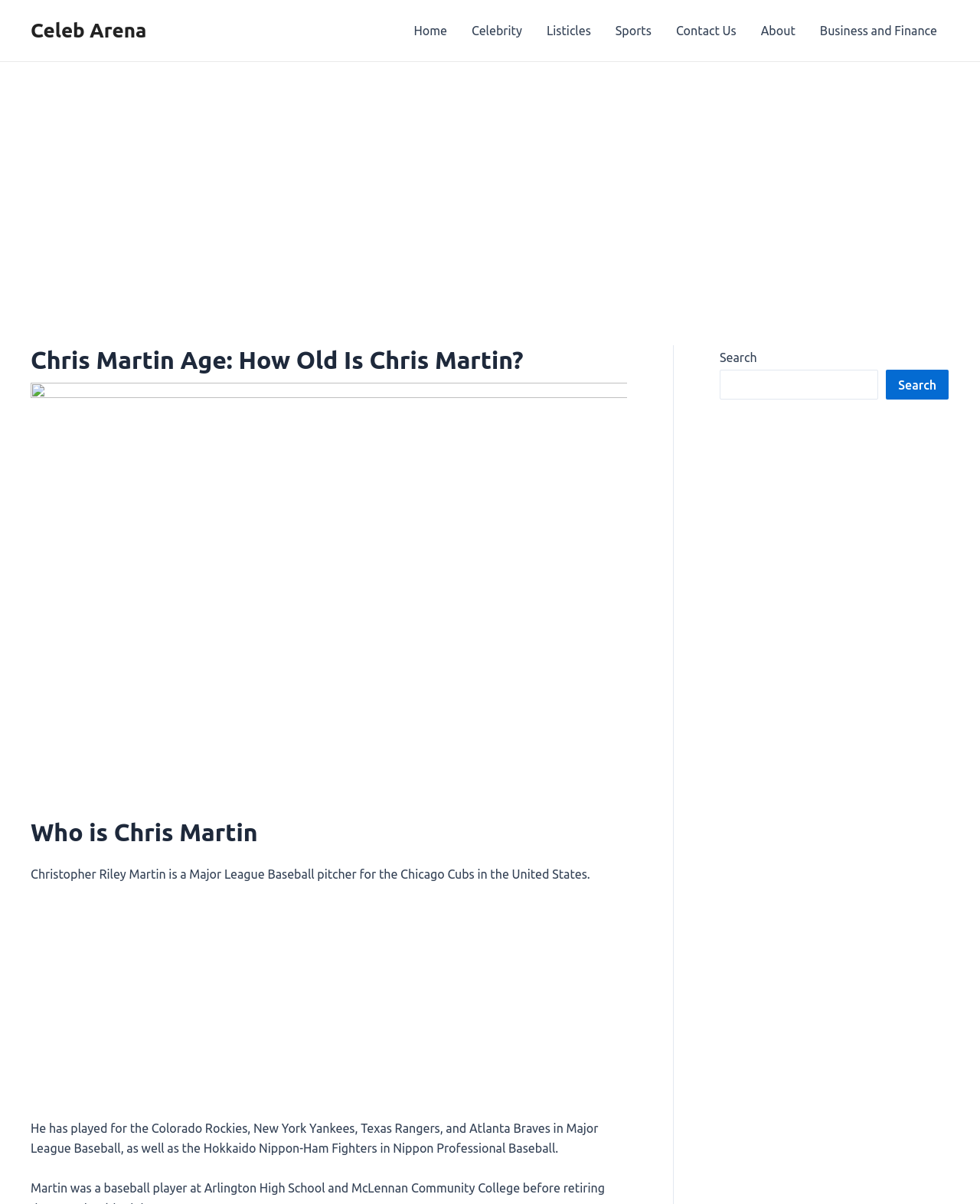What is the purpose of the search box?
Please ensure your answer to the question is detailed and covers all necessary aspects.

The search box is located on the webpage with a label 'Search', which suggests that its purpose is to allow users to search for content within the website.